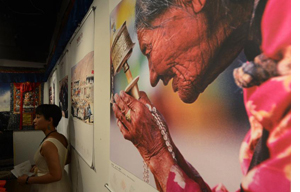Who is present in the scene besides the elderly woman?
Based on the image, provide your answer in one word or phrase.

A visitor